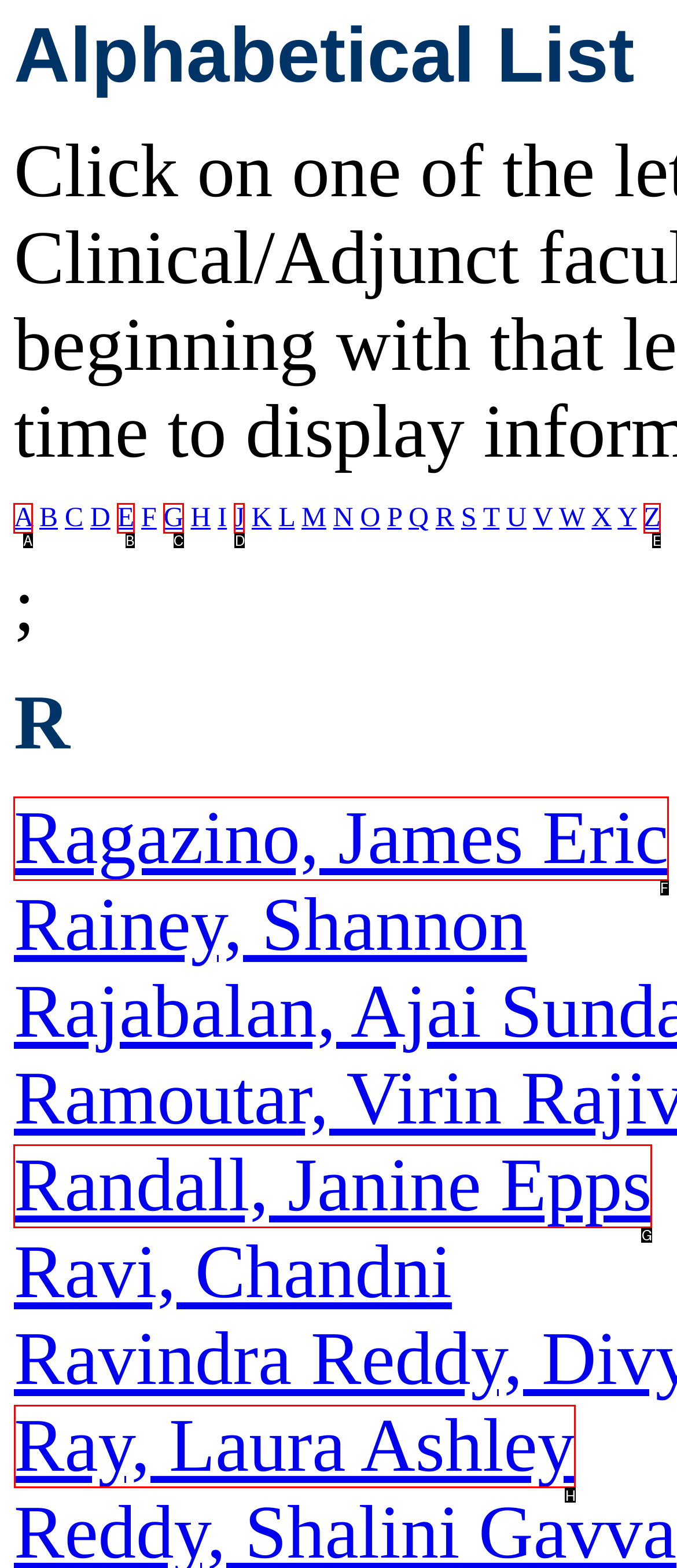Which UI element should you click on to achieve the following task: Go to the page of Ray, Laura Ashley? Provide the letter of the correct option.

H